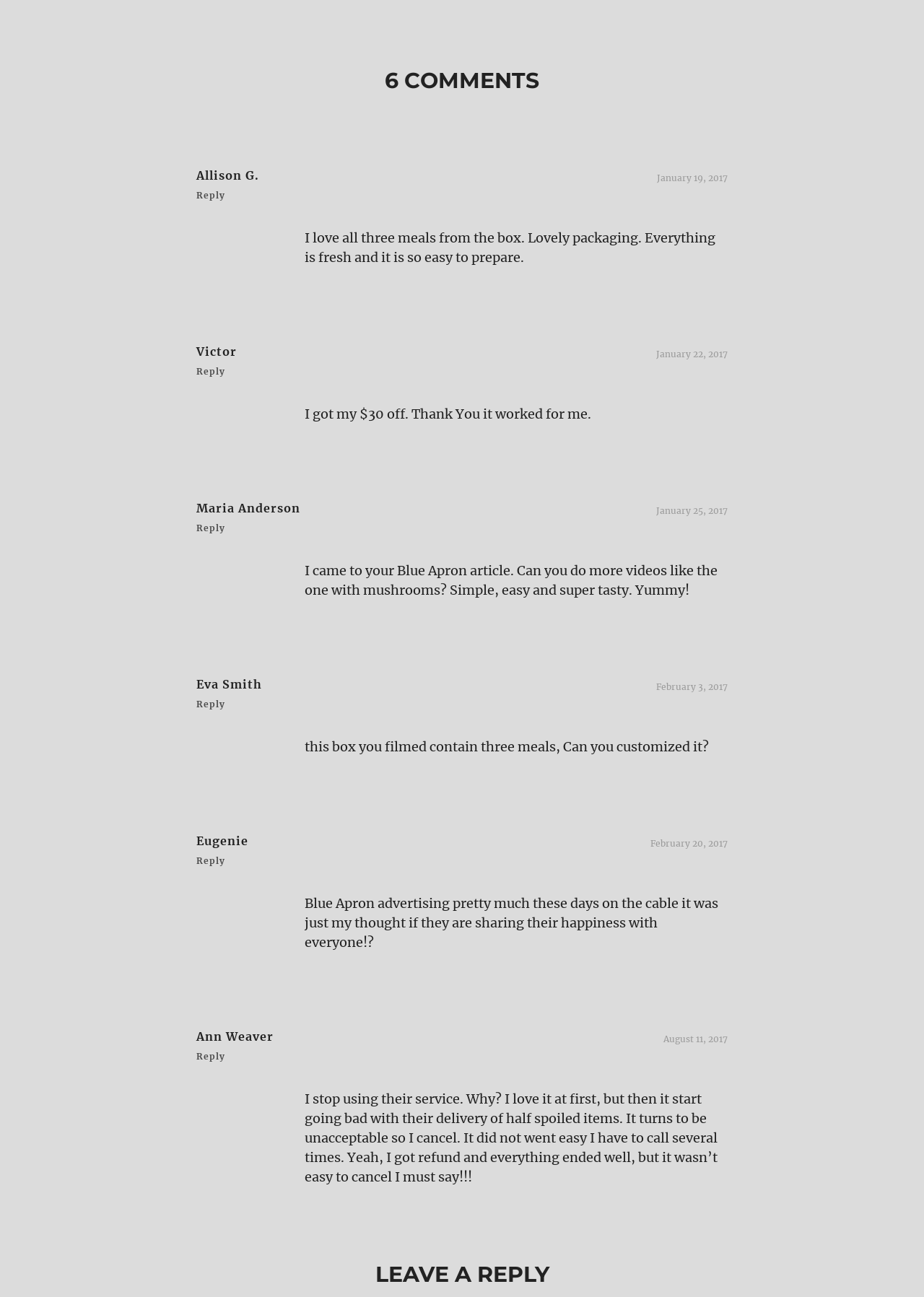What is the date of the last comment?
Please craft a detailed and exhaustive response to the question.

The last comment has a time stamp 'August 11, 2017' associated with it, indicating that it was posted on this date.